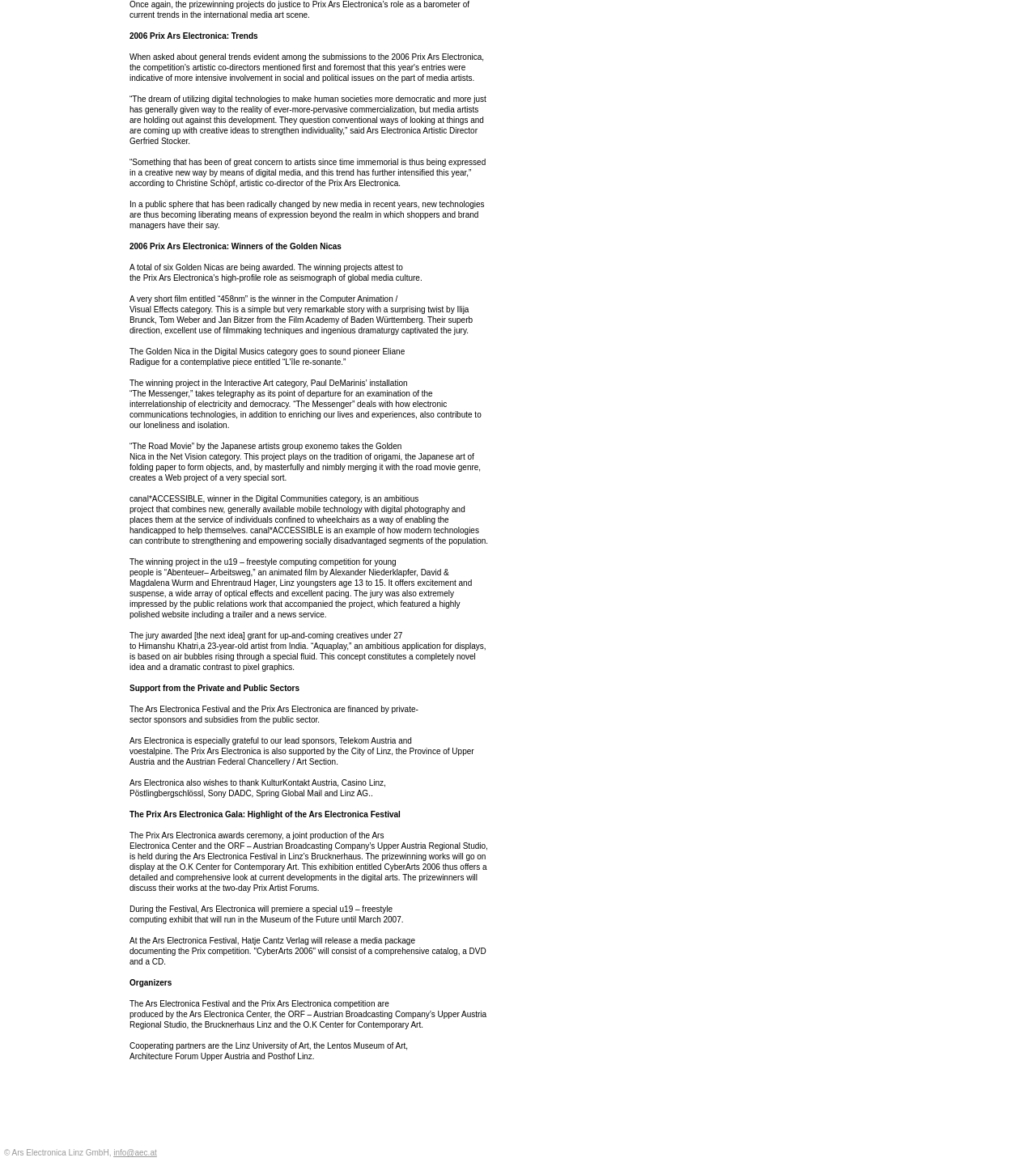Bounding box coordinates should be in the format (top-left x, top-left y, bottom-right x, bottom-right y) and all values should be floating point numbers between 0 and 1. Determine the bounding box coordinate for the UI element described as: info@aec.at

[0.11, 0.988, 0.151, 0.996]